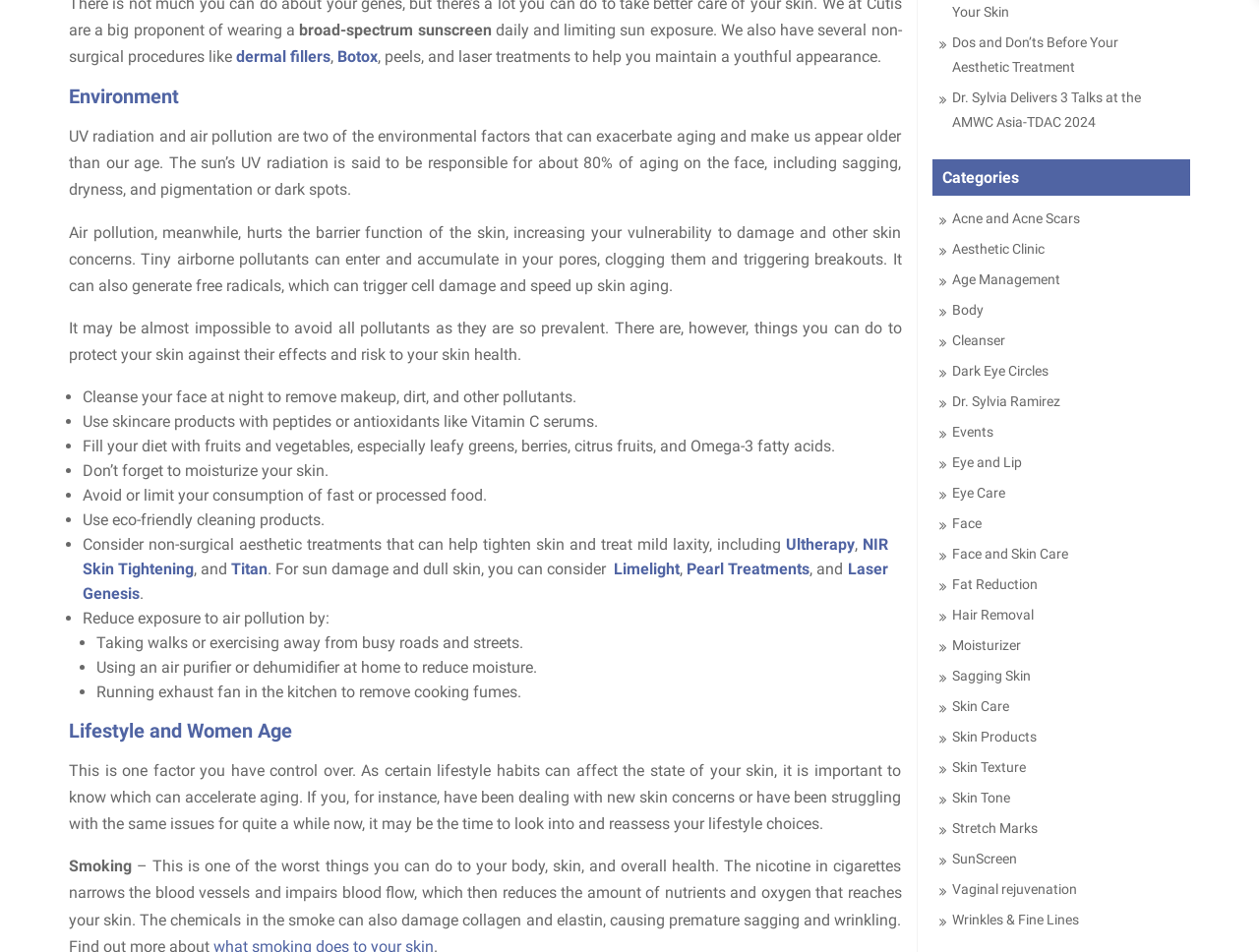Could you determine the bounding box coordinates of the clickable element to complete the instruction: "Read about 'Environment'"? Provide the coordinates as four float numbers between 0 and 1, i.e., [left, top, right, bottom].

[0.055, 0.09, 0.716, 0.113]